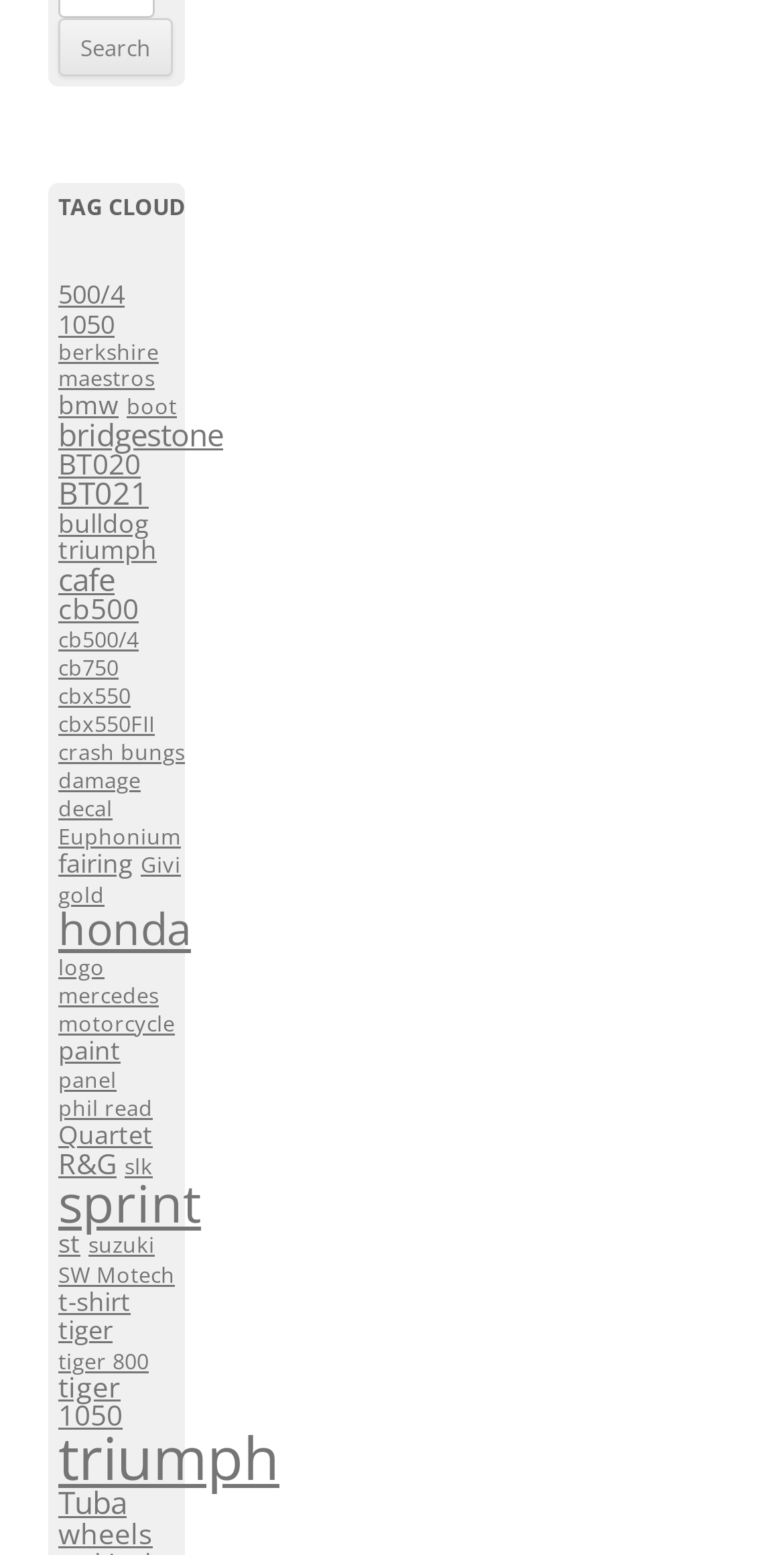What is the function of the links on the webpage?
Based on the visual information, provide a detailed and comprehensive answer.

The links on the webpage appear to be categorized by keywords or phrases, and their function is to allow users to navigate to specific pages or sections related to those keywords or phrases.